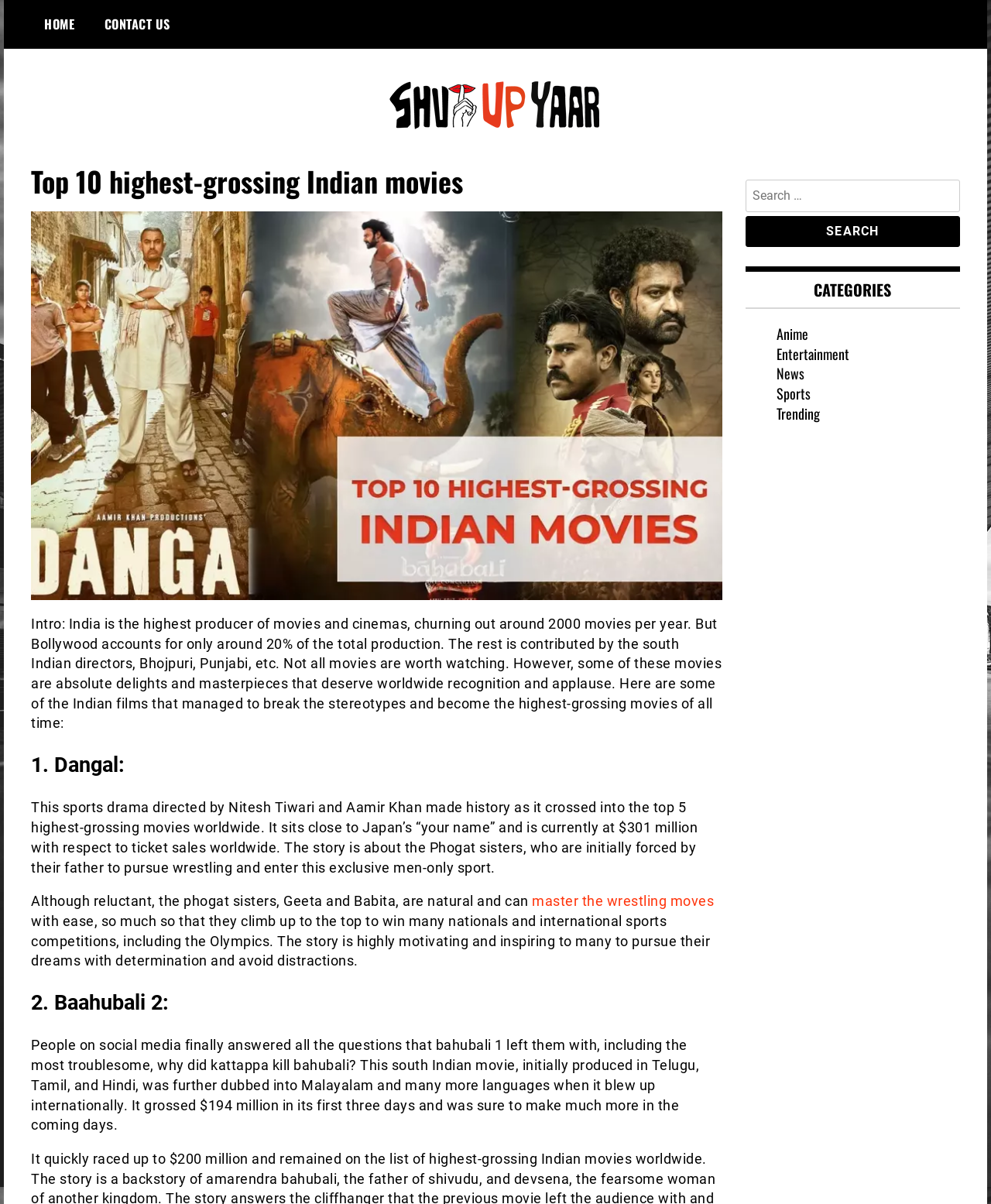Find the bounding box coordinates for the area you need to click to carry out the instruction: "Click on the HOME link". The coordinates should be four float numbers between 0 and 1, indicated as [left, top, right, bottom].

[0.033, 0.008, 0.087, 0.032]